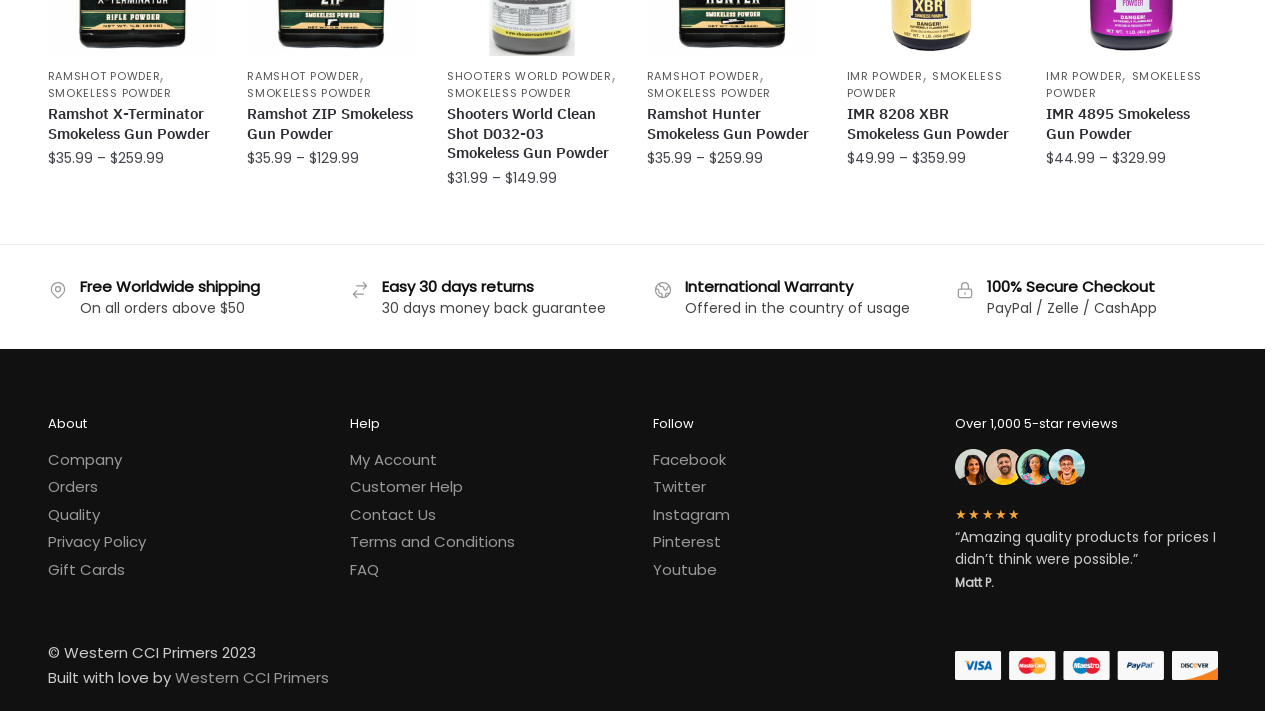How many days do I have to return a product?
Look at the screenshot and respond with one word or a short phrase.

30 days